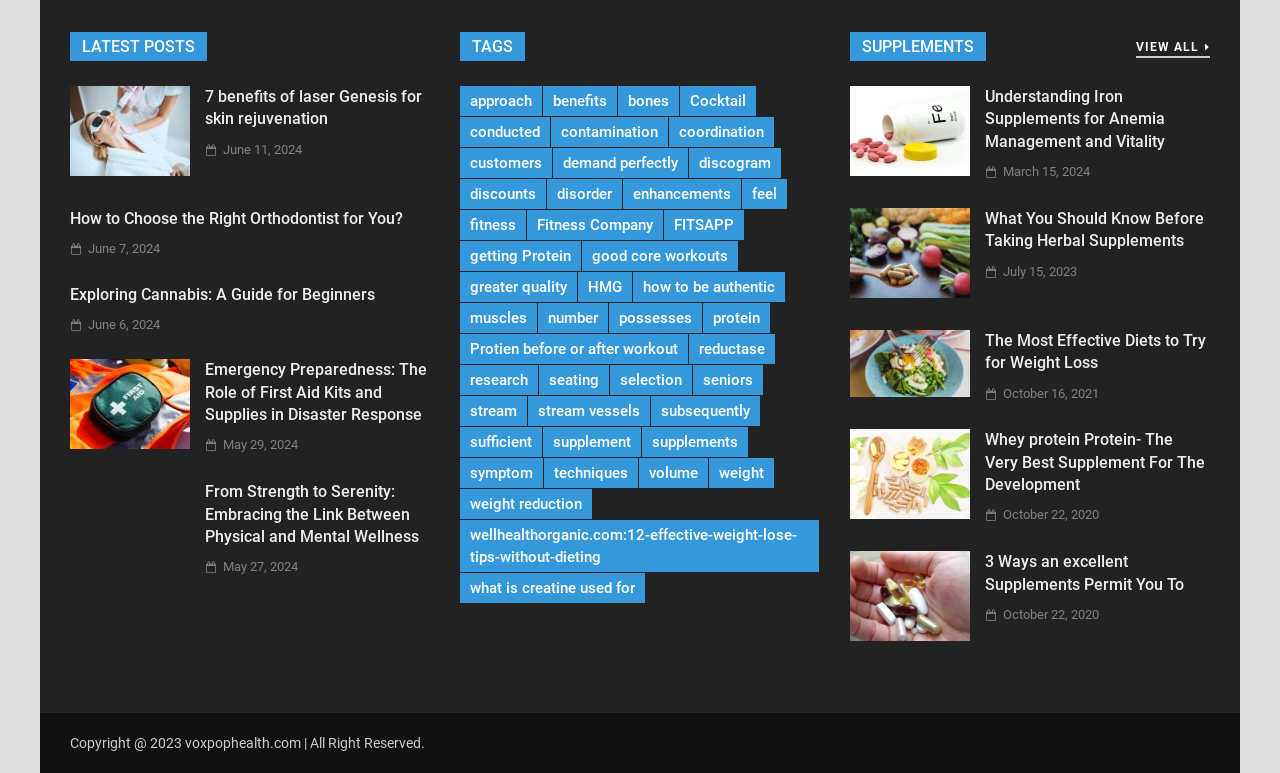Please answer the following question as detailed as possible based on the image: 
What is the title of the first post?

The first post is located at the top of the webpage, and its title is '7 benefits of laser Genesis for skin rejuvenation', which can be found in the heading element with bounding box coordinates [0.16, 0.111, 0.336, 0.169].